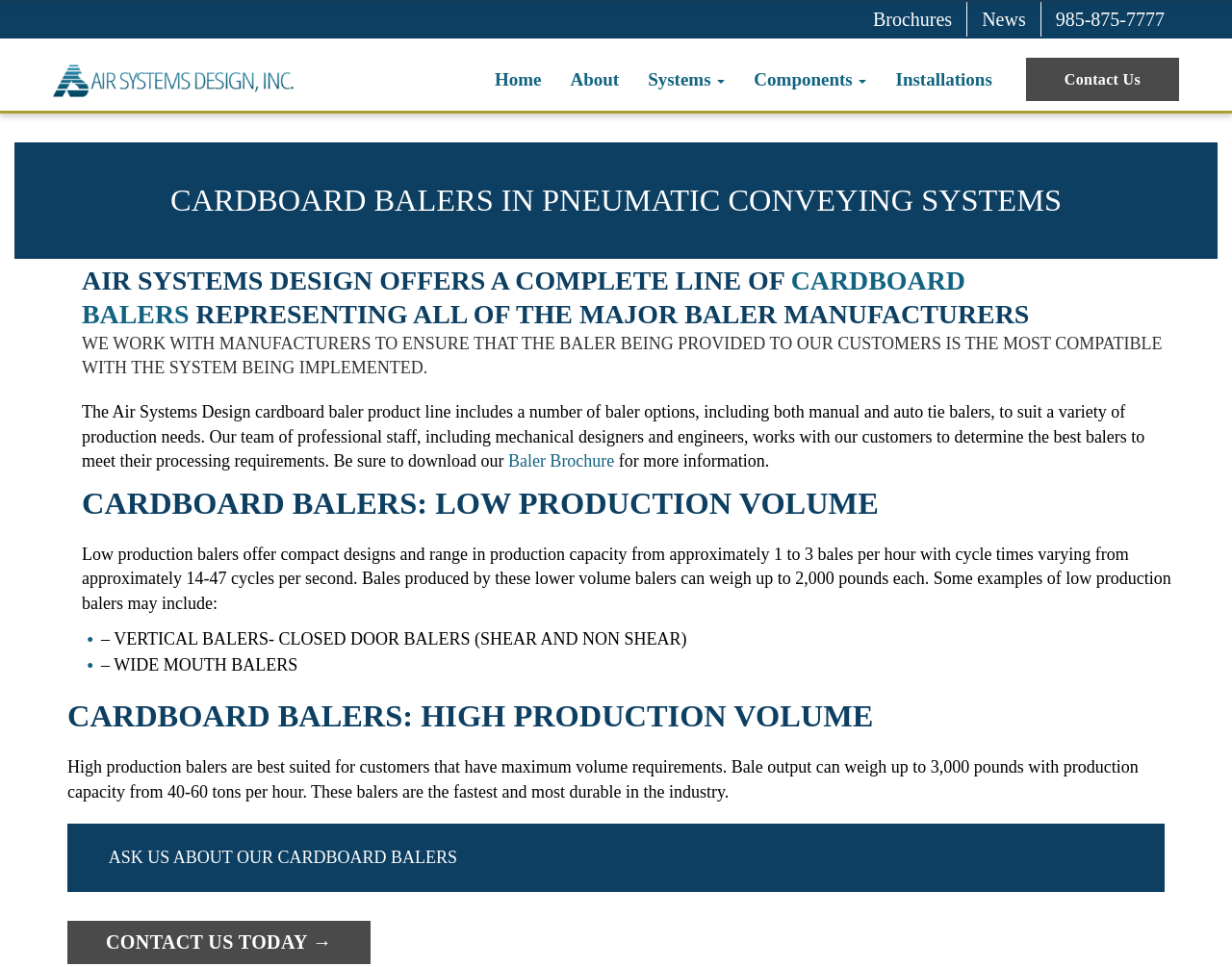Using the information in the image, give a detailed answer to the following question: What is the maximum weight of bales produced by low production balers?

I found this information by reading the static text element that describes the low production balers, which mentions that bales produced by these balers can weigh up to 2,000 pounds each.